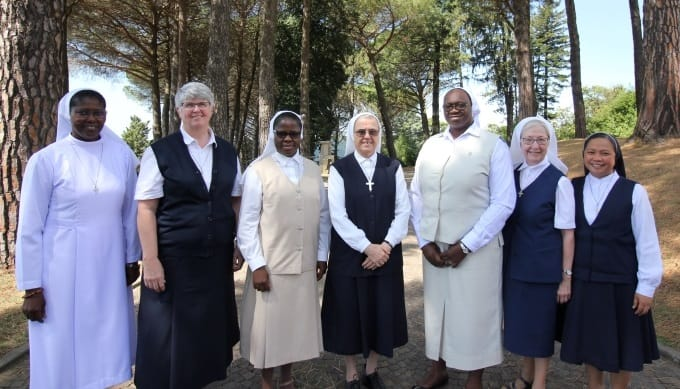Detail the scene depicted in the image with as much precision as possible.

The image features a group of eight religious sisters, each dressed in distinctive habits that reflect their respective provinces and roles within the congregation. They stand together in a natural outdoor setting, framed by tall trees that provide a serene backdrop. 

From left to right, the sisters are identified as: Sr. Marie Mberry Diatta from the Province of Senegal, Sr. Jane Wilkinson from the Province of France, Sr. Teresa Carolina de Carvalho from the Province of Mozambique, and Mother Maria dos Anjos Alves who serves as the Superior General and hails from the Province of Portugal. Next to her is Sr. Michelle Kujabi from the Region of the Gambia, Sr. Danielle Duplessis from the Province of Quebec, and Sr. Gina Mae Campugan from the Province of the Philippines.

This gathering signifies the unity and collaborative spirit among the diverse members of their religious community, dedicated to fulfilling their mission and serving God. Their roles are indicative of a structured leadership within the congregation, emphasizing not only leadership but also their shared commitment to a common faith and purpose.